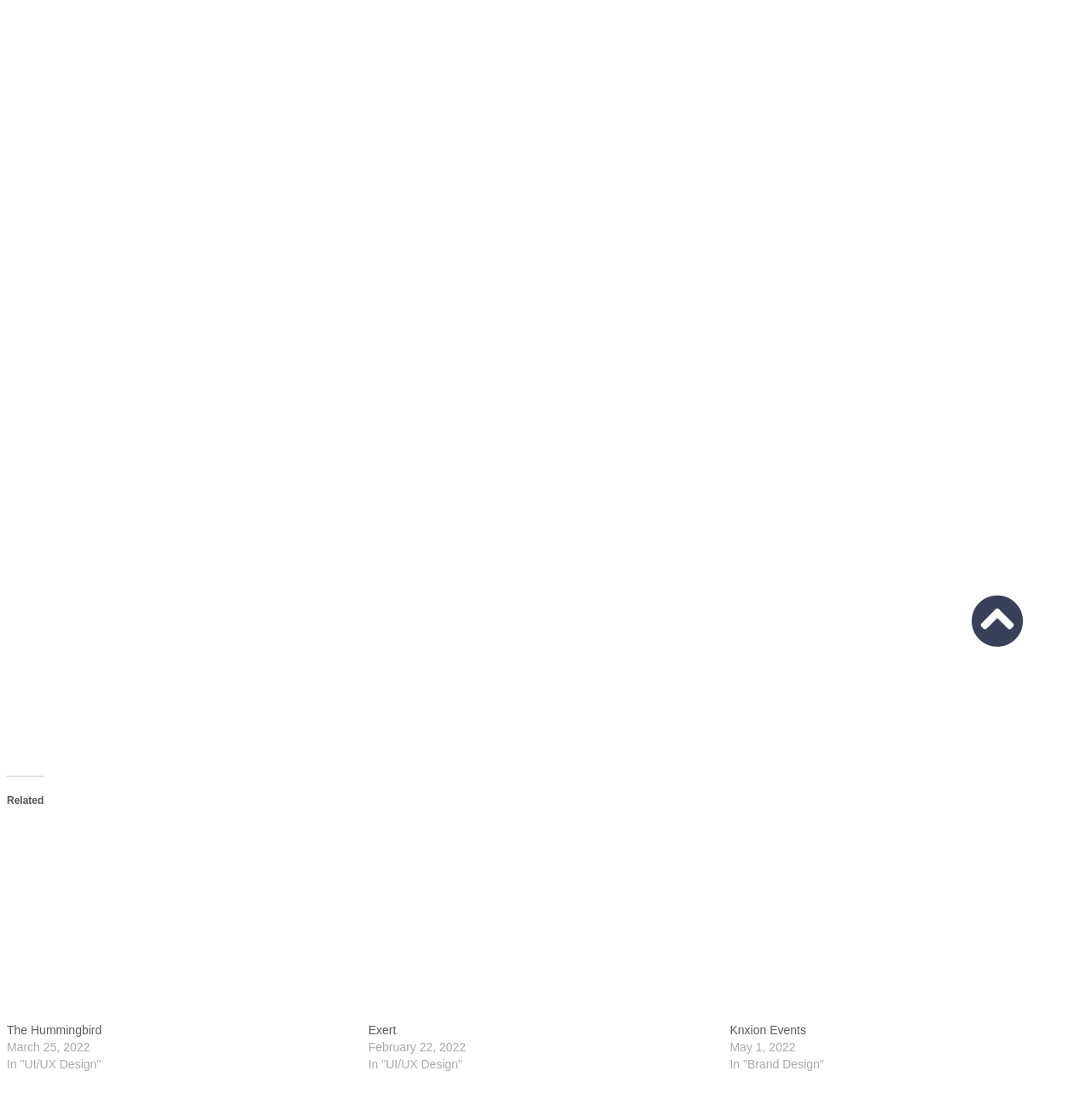Respond to the following question using a concise word or phrase: 
What is the date of The Hummingbird?

March 25, 2022